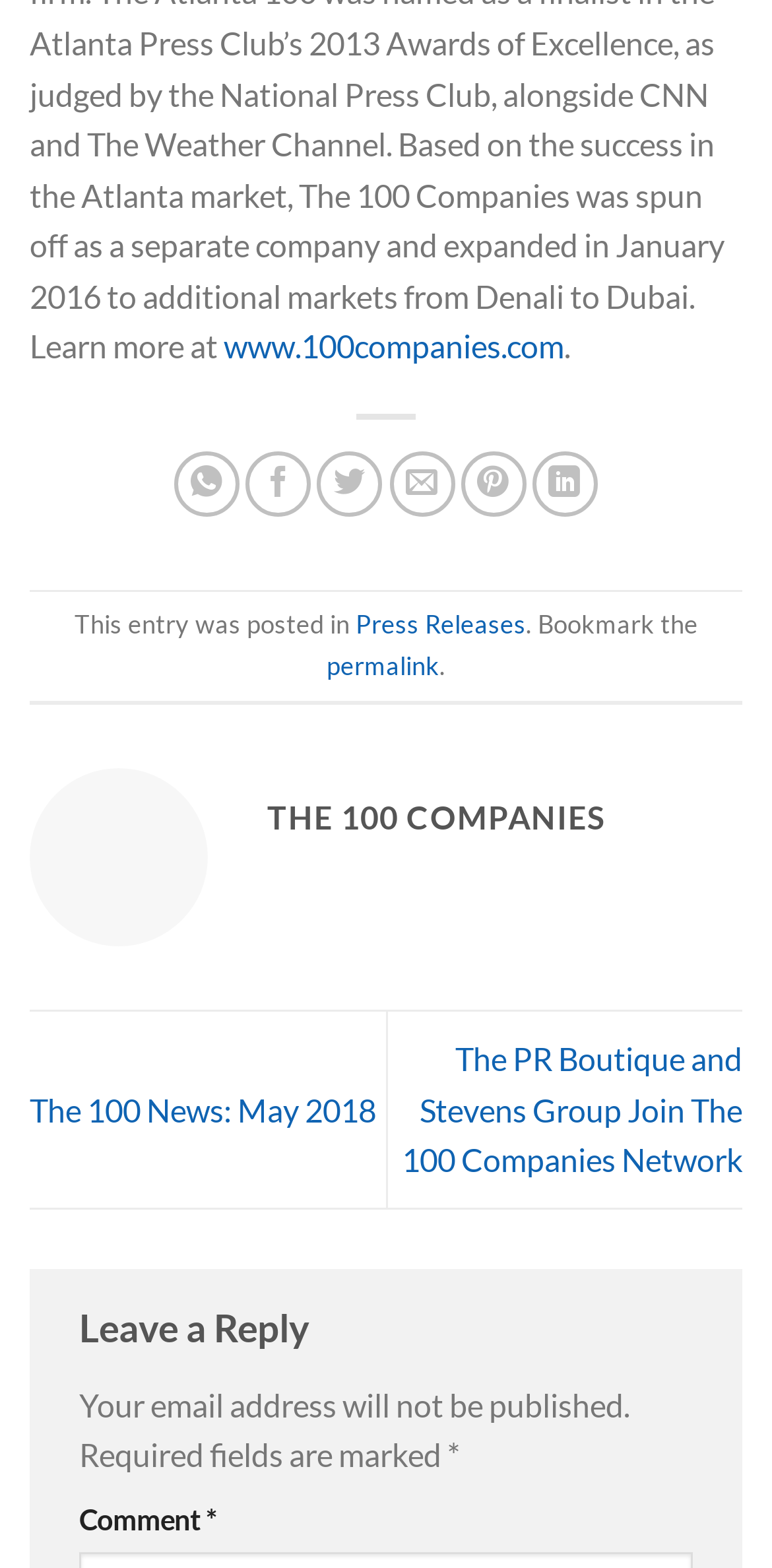Find the bounding box coordinates of the element you need to click on to perform this action: 'explore Lollo Tub Armchair'. The coordinates should be represented by four float values between 0 and 1, in the format [left, top, right, bottom].

None